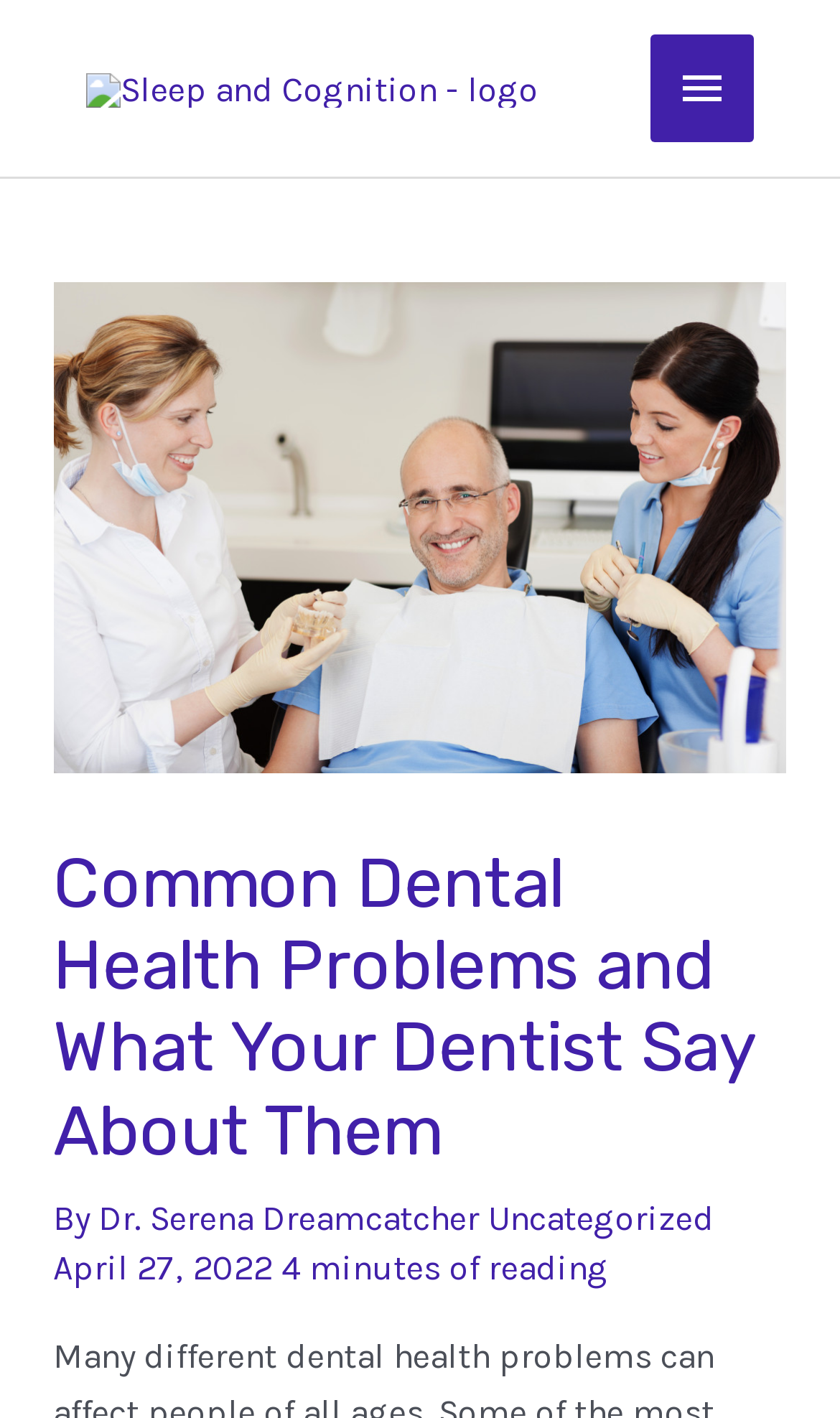Who wrote the article?
Using the image as a reference, answer the question with a short word or phrase.

Dr. Serena Dreamcatcher